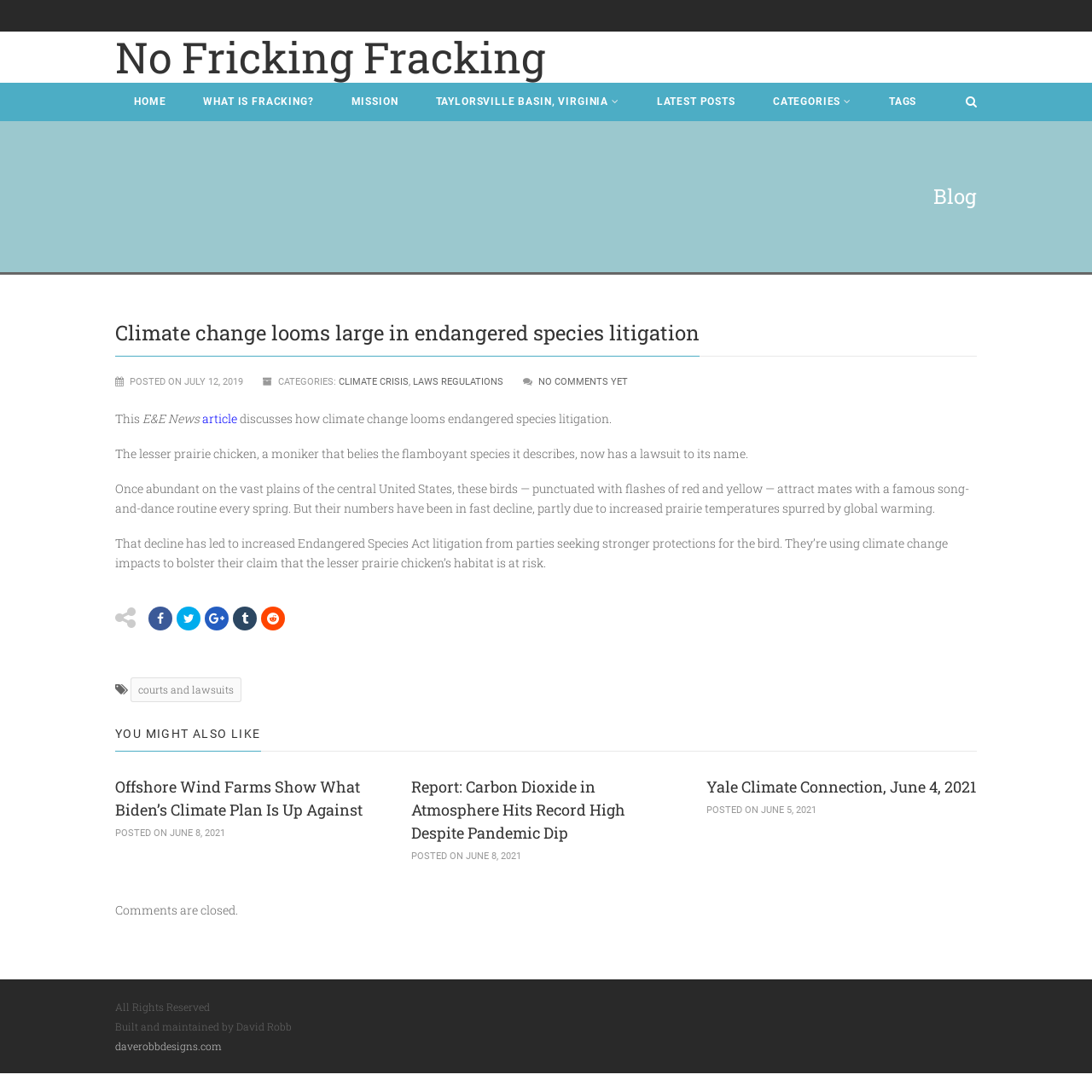Specify the bounding box coordinates for the region that must be clicked to perform the given instruction: "Click on the Termux Apk Download Latest Version For Android 2024 link".

None